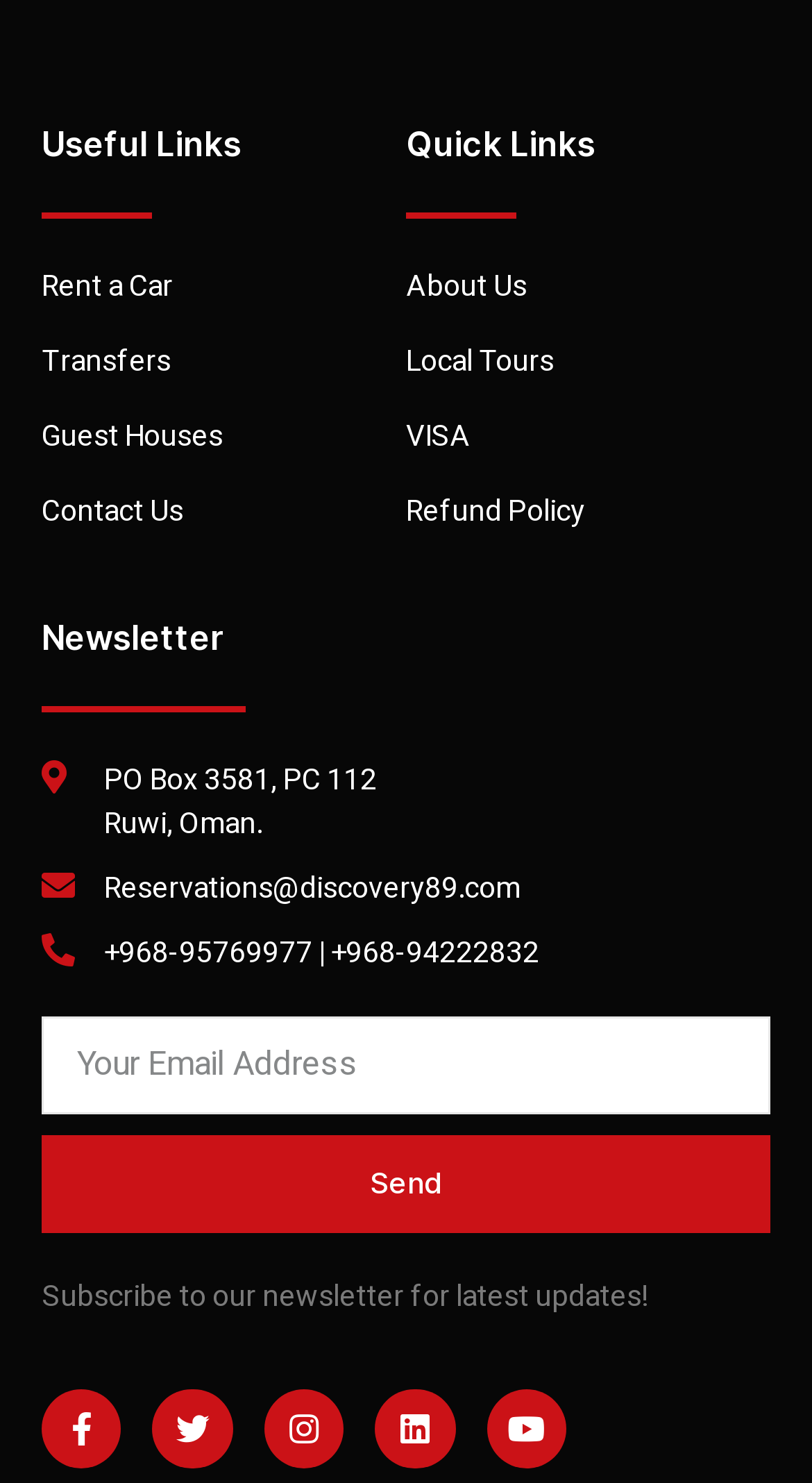What social media platforms does the company have?
Please provide a comprehensive answer based on the information in the image.

I found the social media platforms of the company by looking at the link elements at the bottom of the webpage, which are represented by their respective icons and labels.